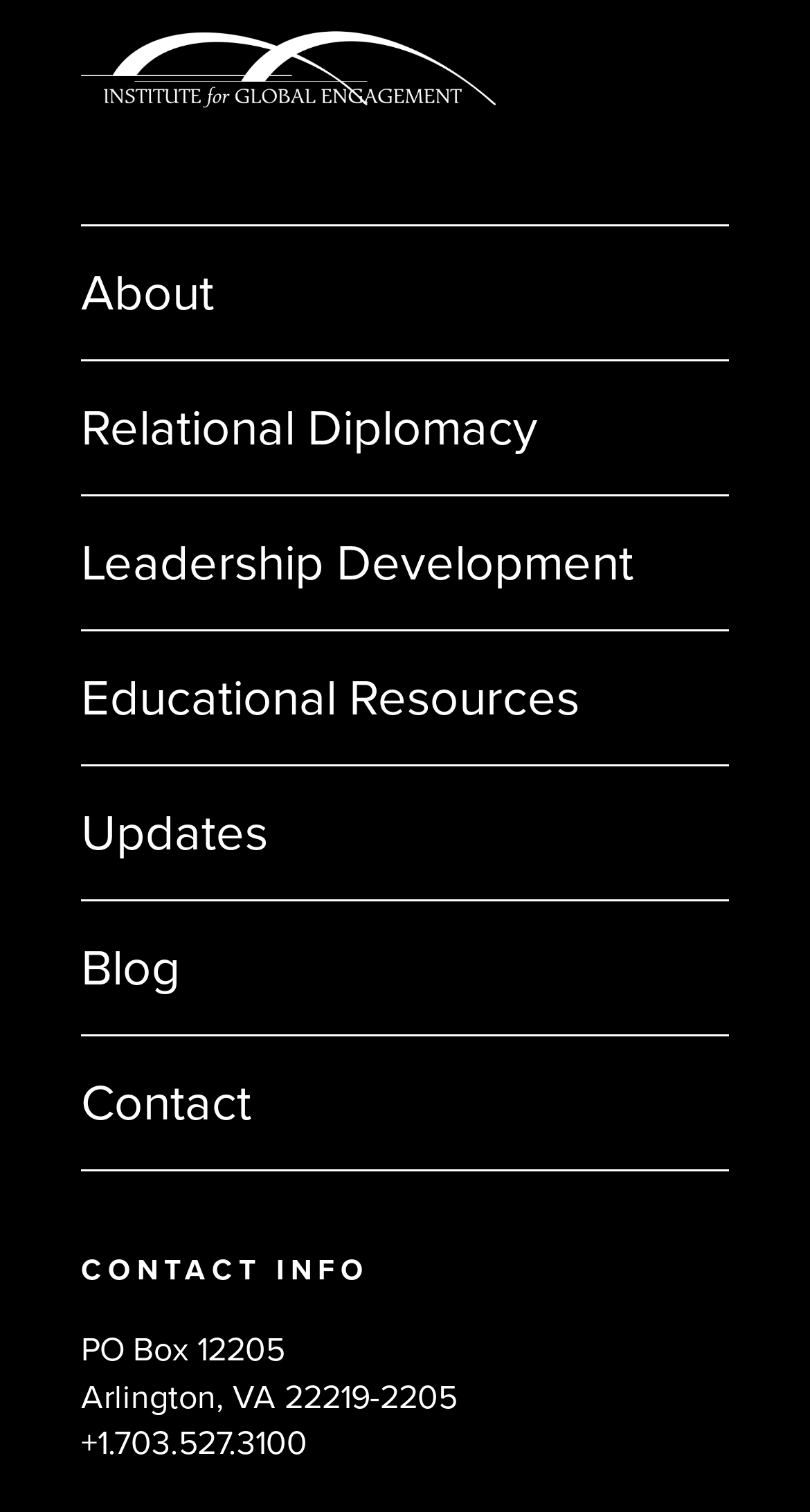Locate the bounding box coordinates of the clickable area to execute the instruction: "read the blog". Provide the coordinates as four float numbers between 0 and 1, represented as [left, top, right, bottom].

[0.1, 0.615, 0.223, 0.665]